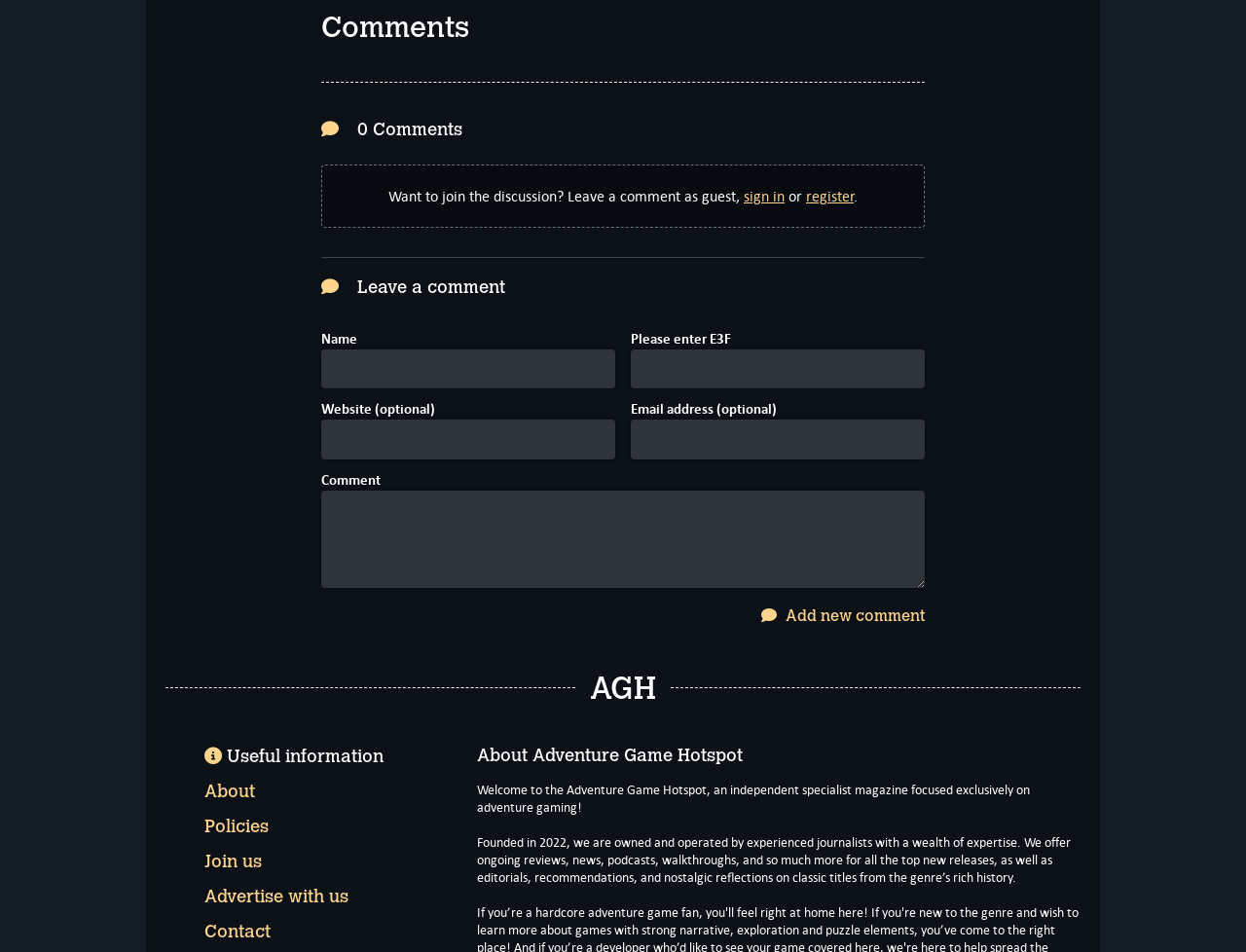Find the UI element described as: "name="agh_website"" and predict its bounding box coordinates. Ensure the coordinates are four float numbers between 0 and 1, [left, top, right, bottom].

[0.505, 0.407, 0.528, 0.448]